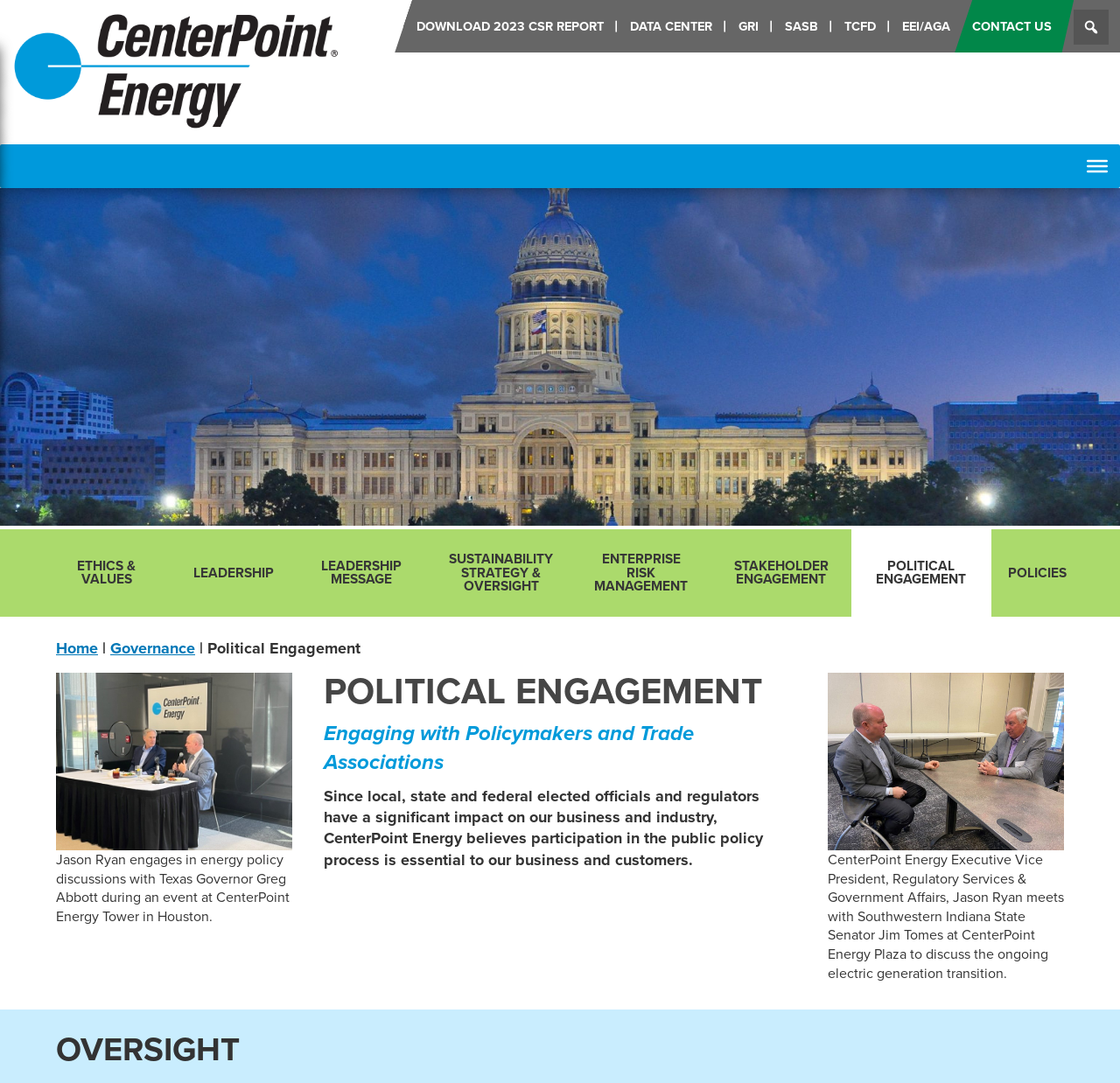Respond to the question below with a single word or phrase:
What is the name of the executive vice president?

Jason Ryan